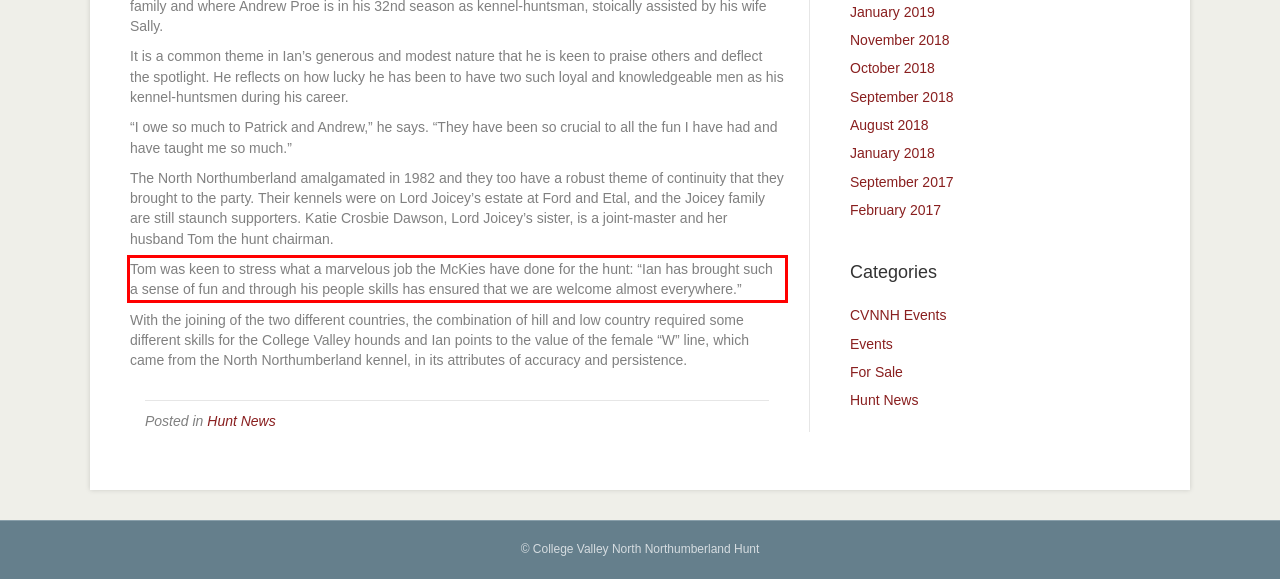You are presented with a screenshot containing a red rectangle. Extract the text found inside this red bounding box.

Tom was keen to stress what a marvelous job the McKies have done for the hunt: “Ian has brought such a sense of fun and through his people skills has ensured that we are welcome almost everywhere.”